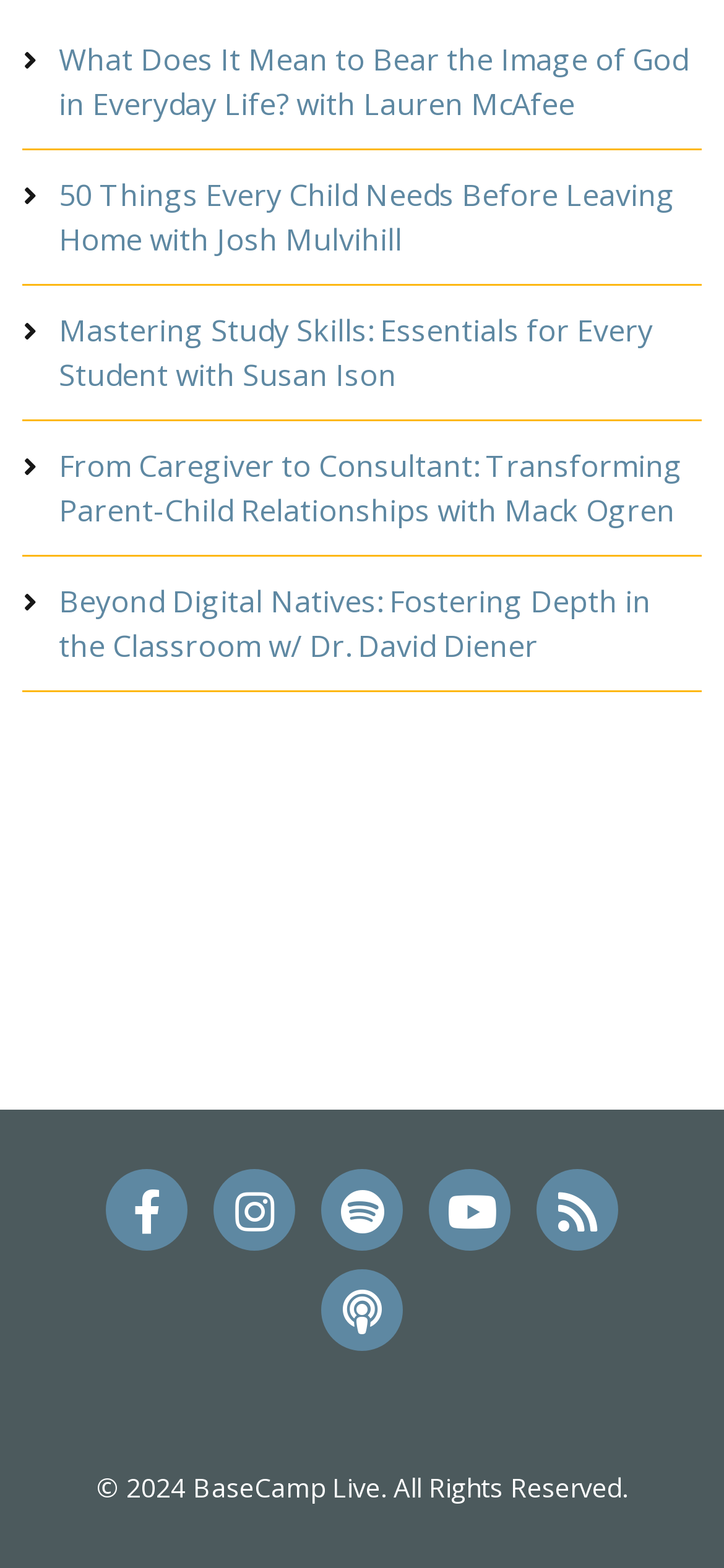Is there a link with 'Dr.' in the title?
Based on the visual, give a brief answer using one word or a short phrase.

Yes